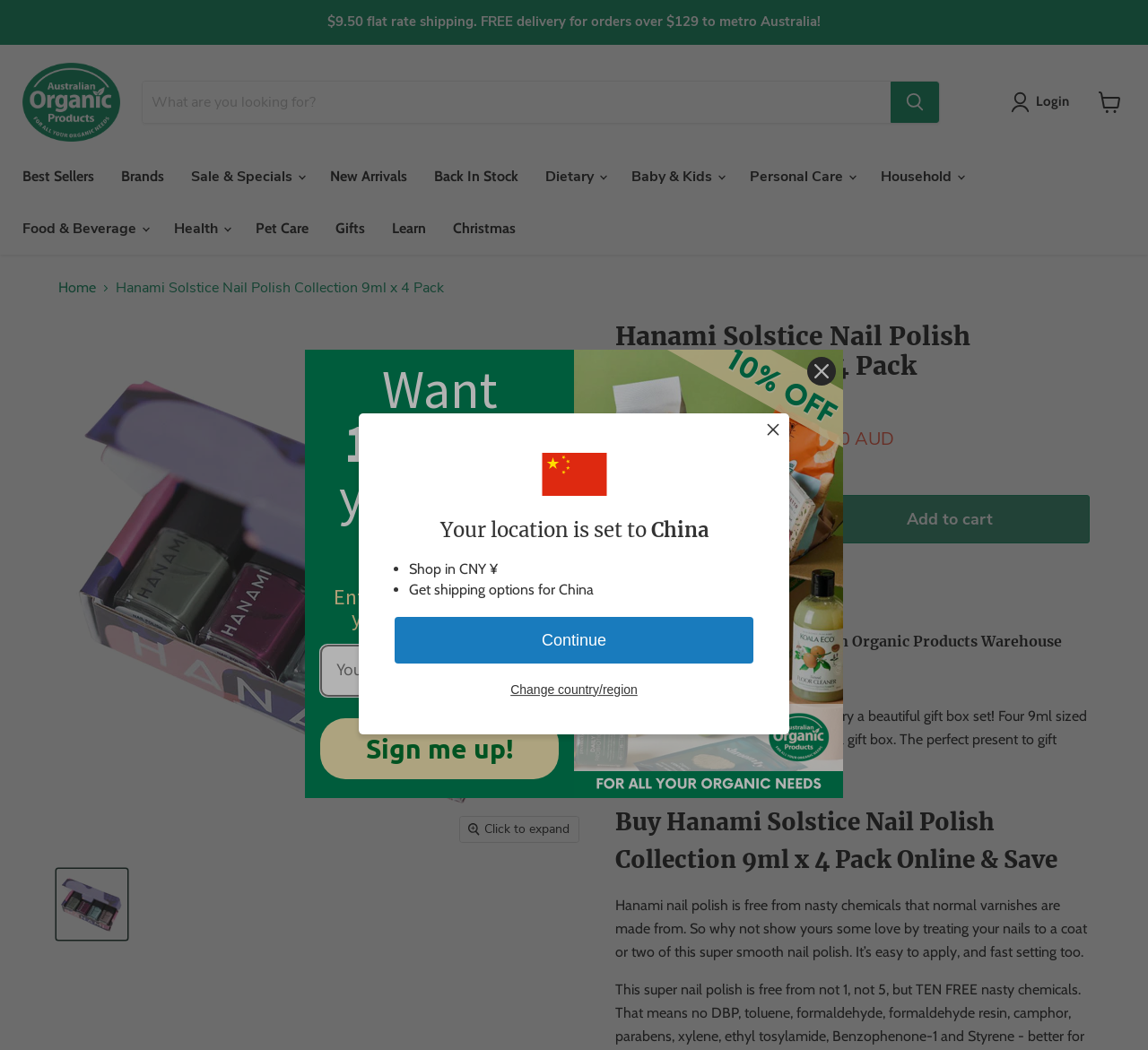Show me the bounding box coordinates of the clickable region to achieve the task as per the instruction: "Click to expand the product image".

[0.401, 0.778, 0.504, 0.802]